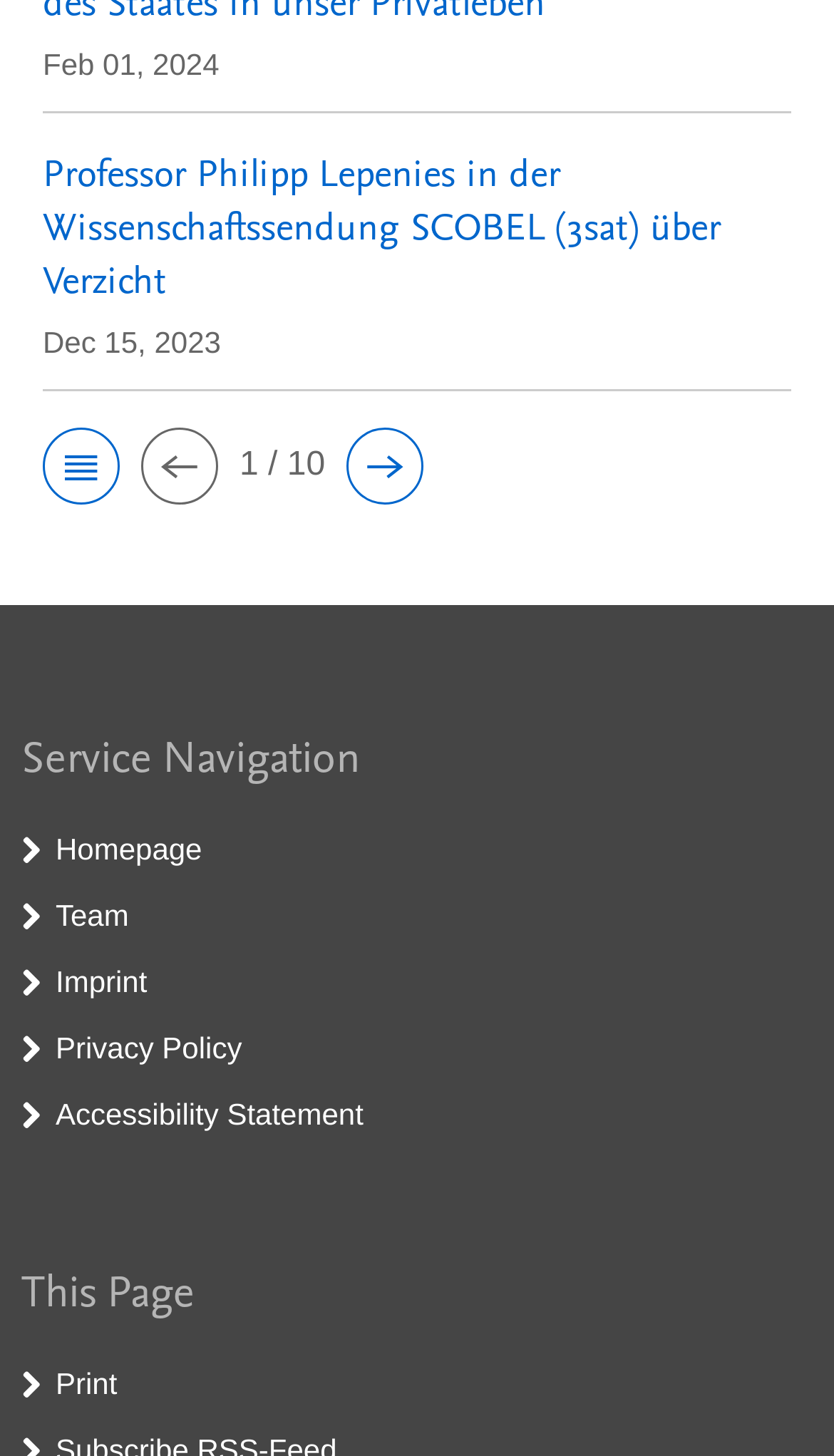What is the function of the button with the '' icon?
Please answer the question with a detailed and comprehensive explanation.

I inferred the function of the button by its position and icon. It is located next to the 'previous page' button and has an icon that resembles a 'next' arrow. Therefore, it is likely to be a 'next page' button.